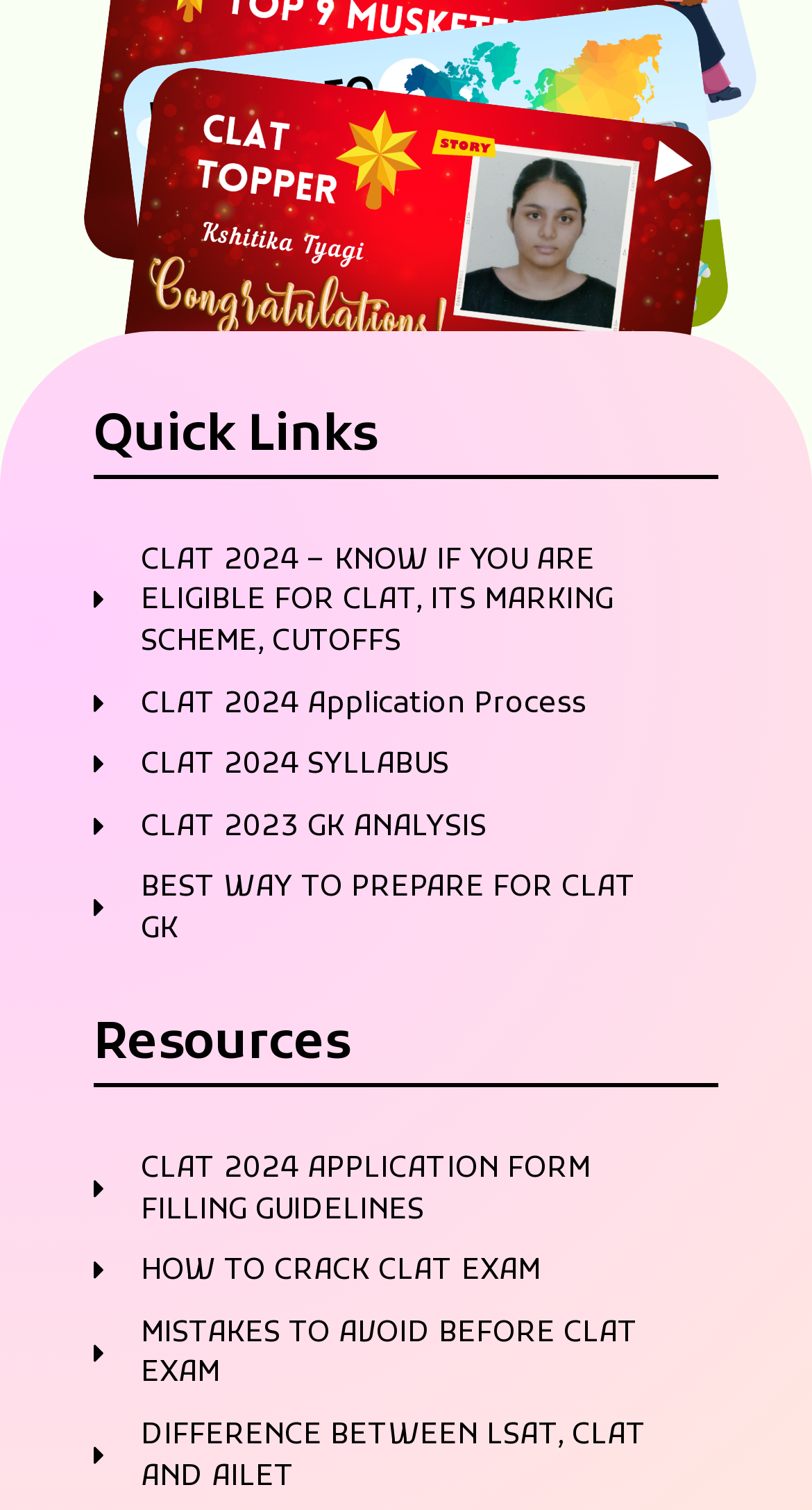Please identify the bounding box coordinates of the area I need to click to accomplish the following instruction: "Read about MISTAKES TO AVOID BEFORE CLAT EXAM".

[0.115, 0.87, 0.838, 0.924]